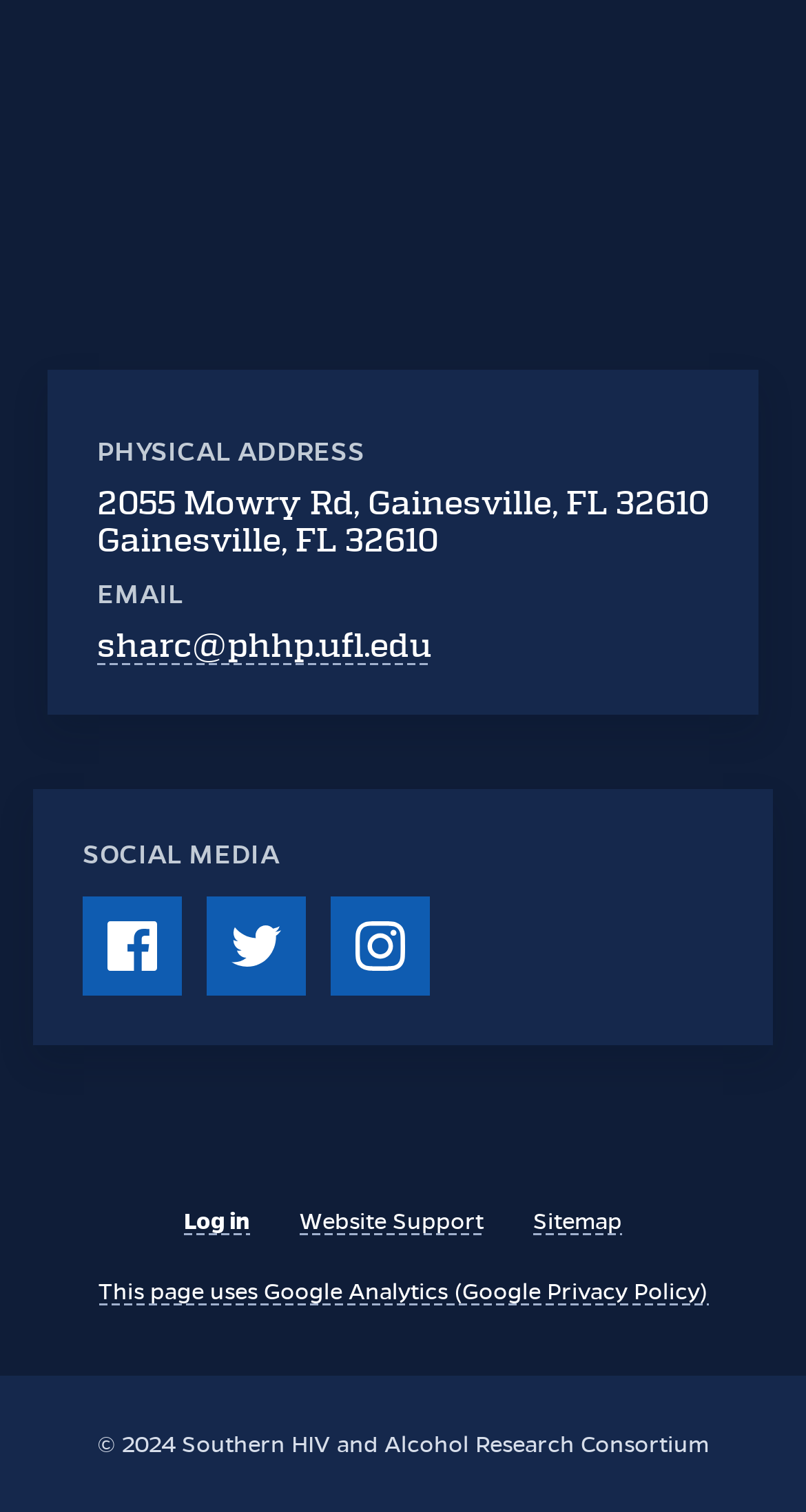Please find the bounding box coordinates of the section that needs to be clicked to achieve this instruction: "log in".

[0.228, 0.798, 0.31, 0.818]